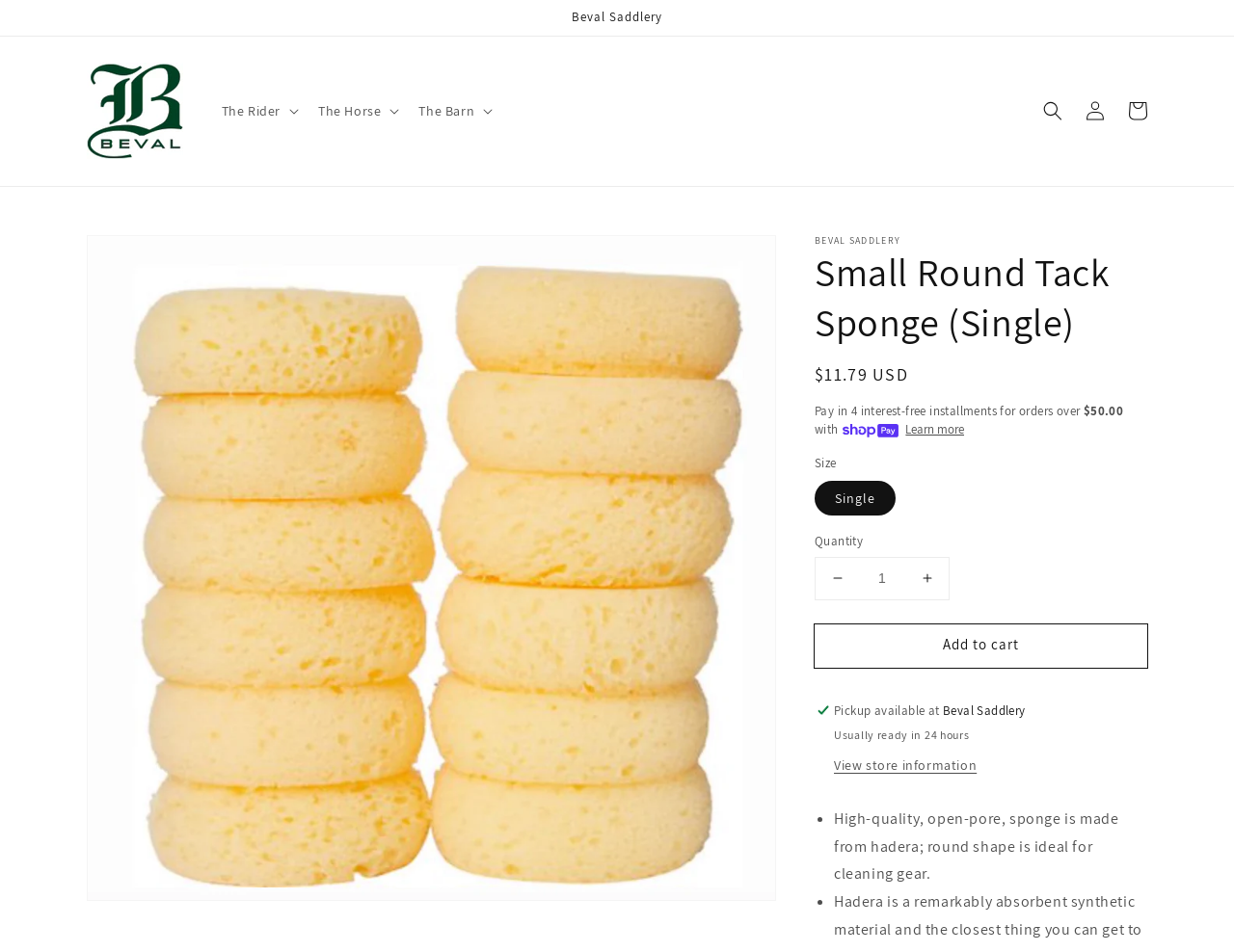Based on the image, provide a detailed and complete answer to the question: 
What is the minimum quantity that can be ordered?

I found the minimum quantity that can be ordered by looking at the quantity section, where it says 'Quantity' and has a spin button with a minimum value of 1.